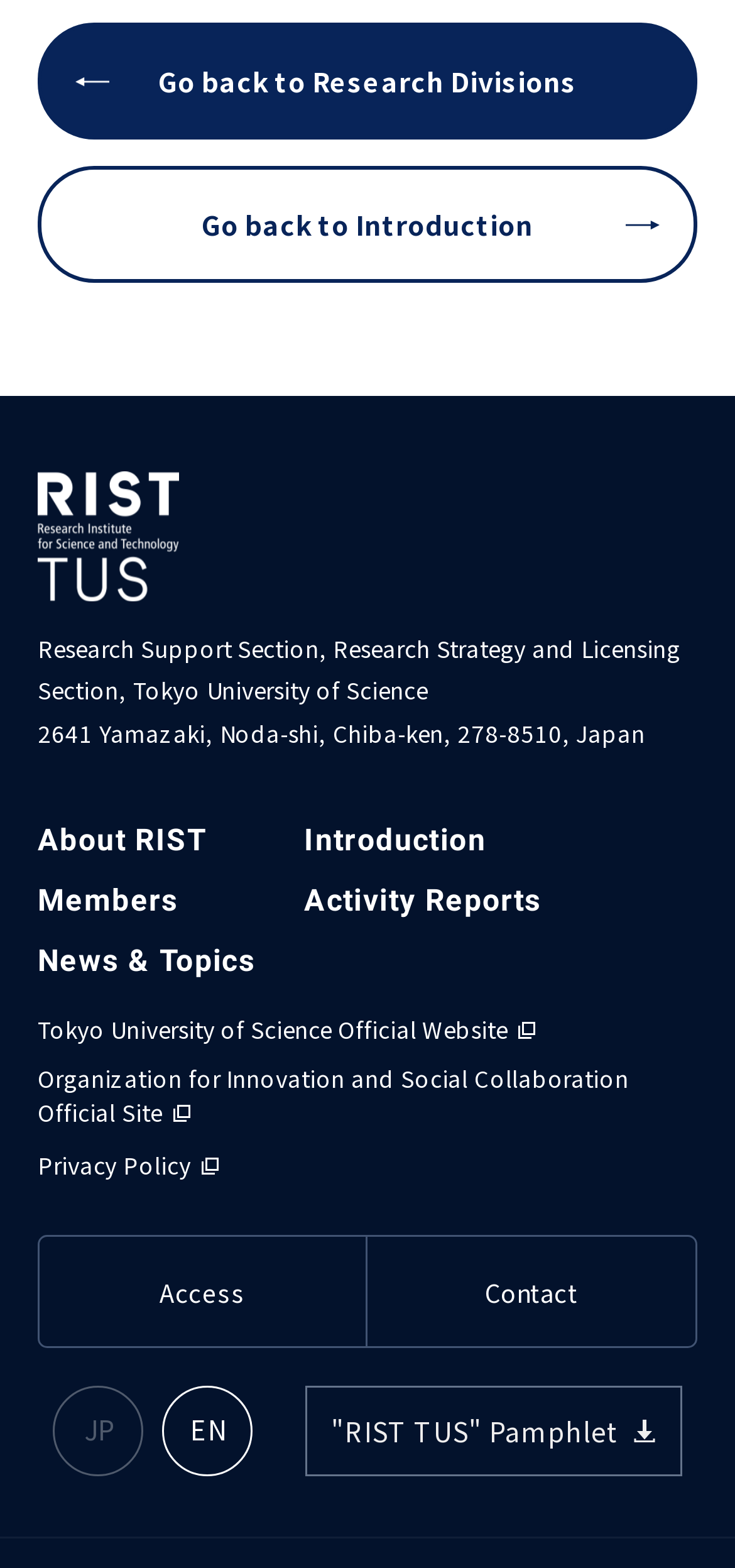Identify the bounding box coordinates of the clickable region necessary to fulfill the following instruction: "Switch to English". The bounding box coordinates should be four float numbers between 0 and 1, i.e., [left, top, right, bottom].

[0.221, 0.884, 0.344, 0.942]